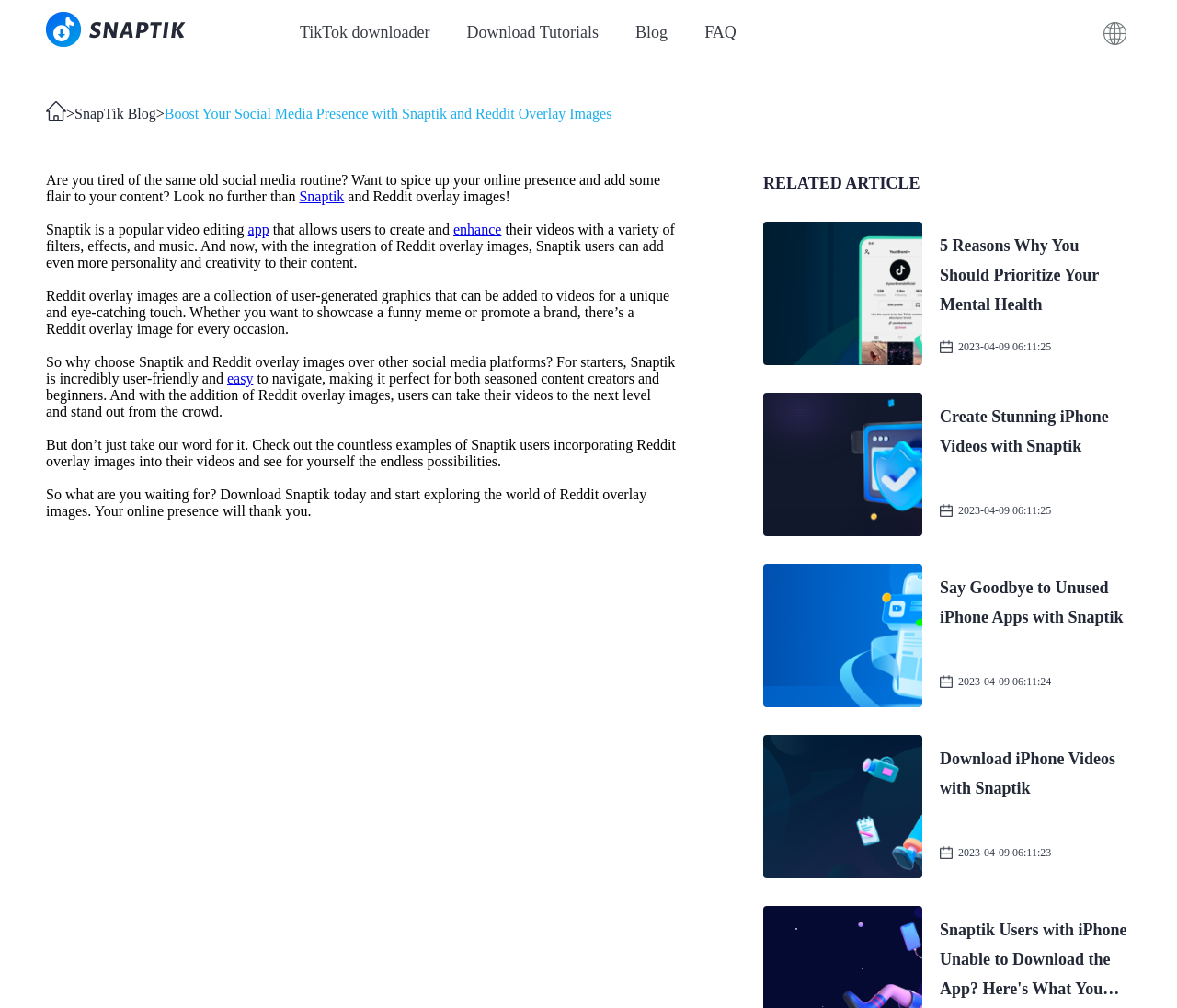Indicate the bounding box coordinates of the clickable region to achieve the following instruction: "Click on TikTok downloader."

[0.255, 0.021, 0.365, 0.044]